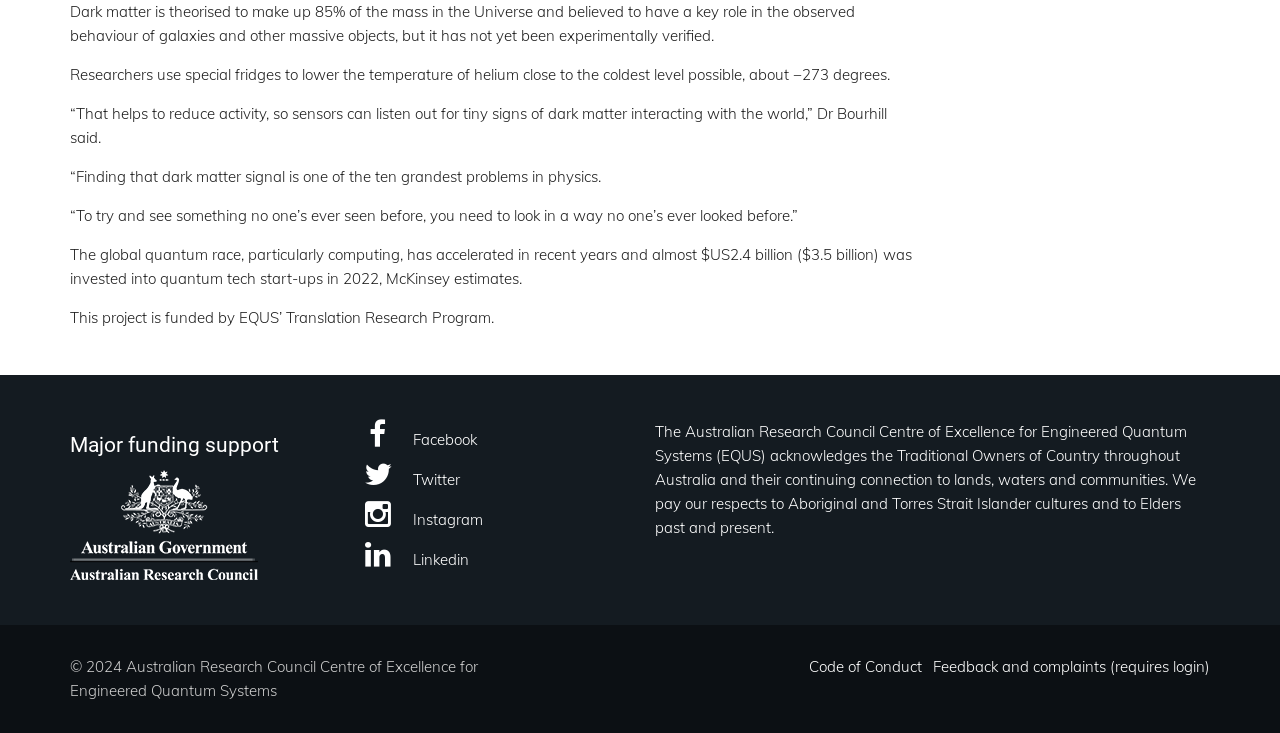What is the name of the centre that acknowledges the Traditional Owners of Country throughout Australia?
Please answer the question with a detailed response using the information from the screenshot.

The answer can be found in the thirteenth StaticText element, which states 'The Australian Research Council Centre of Excellence for Engineered Quantum Systems (EQUS) acknowledges the Traditional Owners of Country throughout Australia and their continuing connection to lands, waters and communities.'